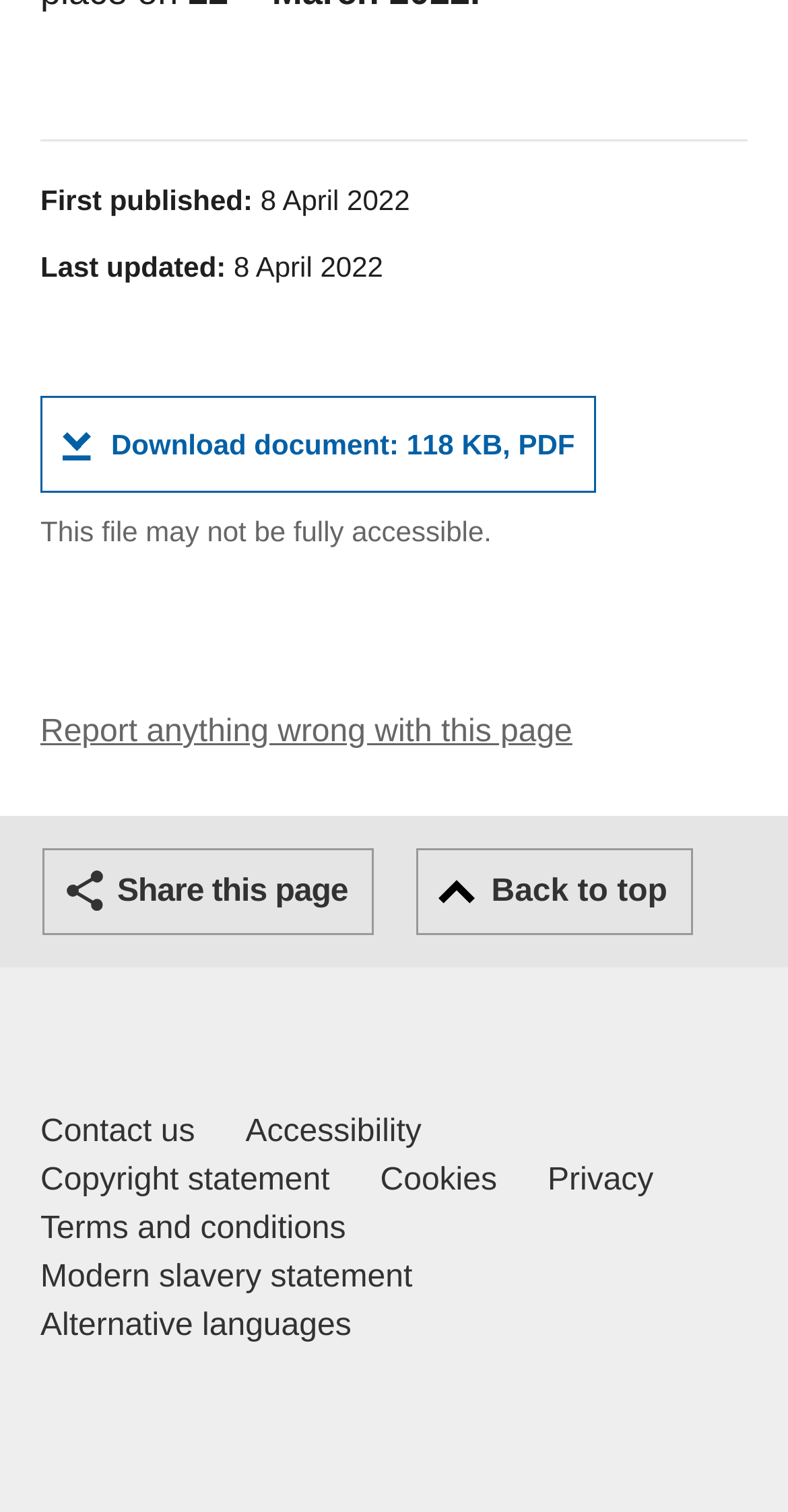What is the purpose of the button at the bottom right?
Please answer the question as detailed as possible based on the image.

I found the purpose of the button by looking at the button element that says 'Back to top' and its position at the bottom right of the page, which suggests that it is used to navigate back to the top of the page.